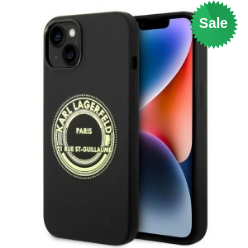Answer briefly with one word or phrase:
What is the purpose of the iPhone case?

Protection and fashion